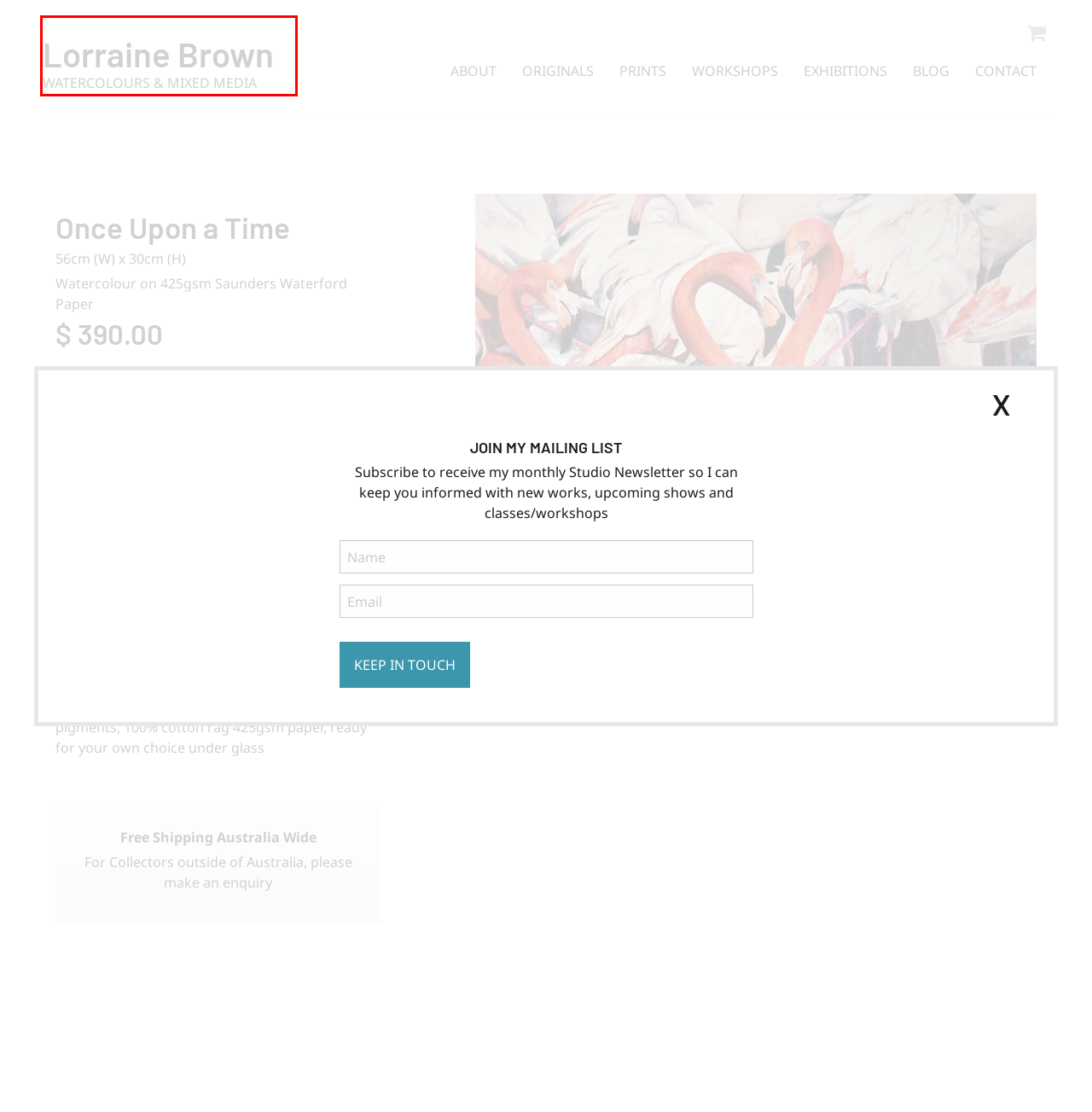You are given a screenshot of a webpage with a red rectangle bounding box around a UI element. Select the webpage description that best matches the new webpage after clicking the element in the bounding box. Here are the candidates:
A. Classes & Workshops by Lorraine Brown
B. Latest Blog - Be Inspired by Lorraine Brown
C. About Lorraine Brown Watercolour Artist
D. Paintings by artist Lorraine Brown
E. Quality Prints of Lorraine Brown Watercolours
F. Exhibitions for Watercolours artist Lorraine Brown
G. Lorraine Brown Watercolour and Mixed Media Artist
H. Contact Lorraine Brown Watercolour Artist

G